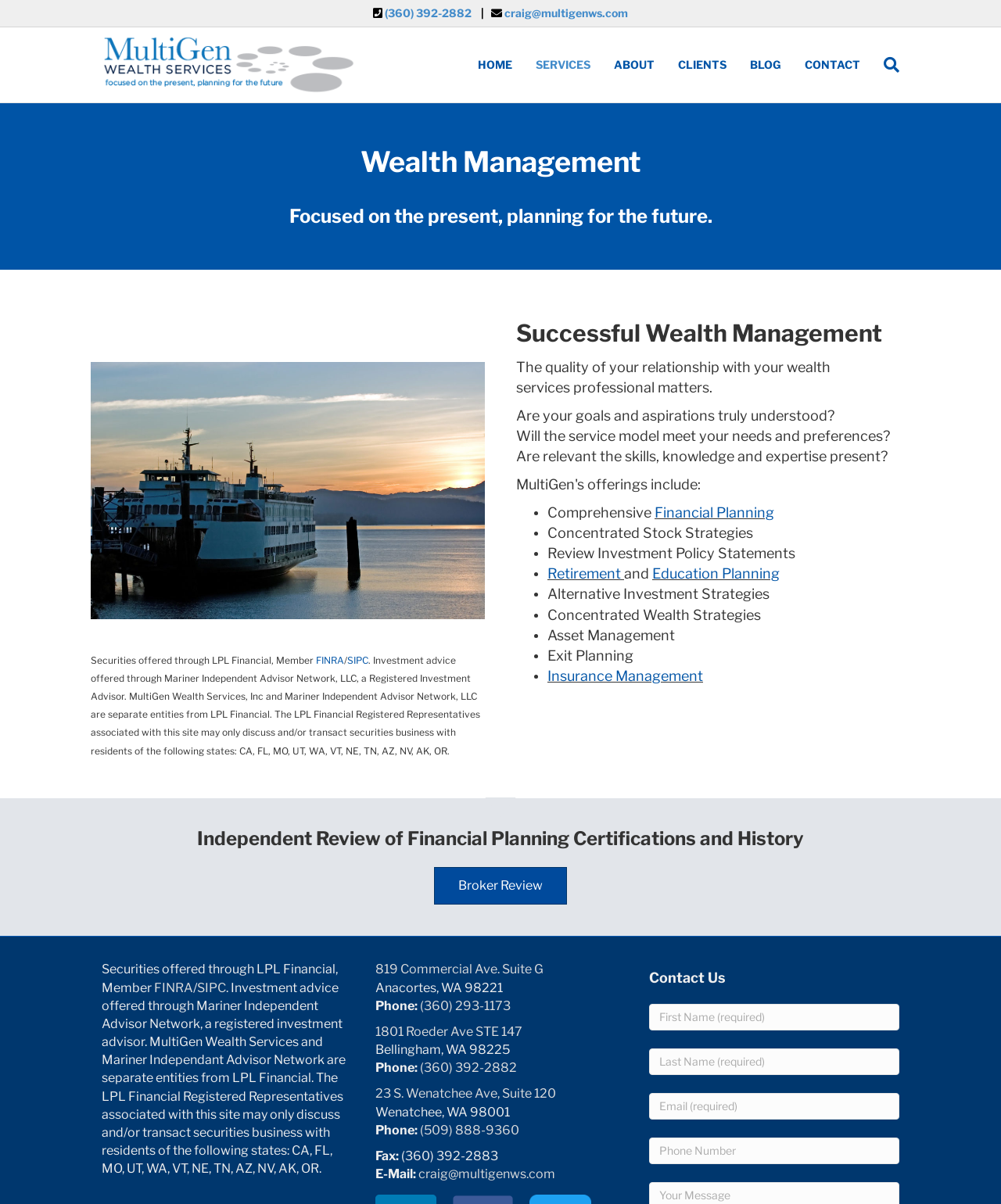Locate the bounding box coordinates of the area where you should click to accomplish the instruction: "Click the 'HOME' link".

[0.466, 0.038, 0.523, 0.07]